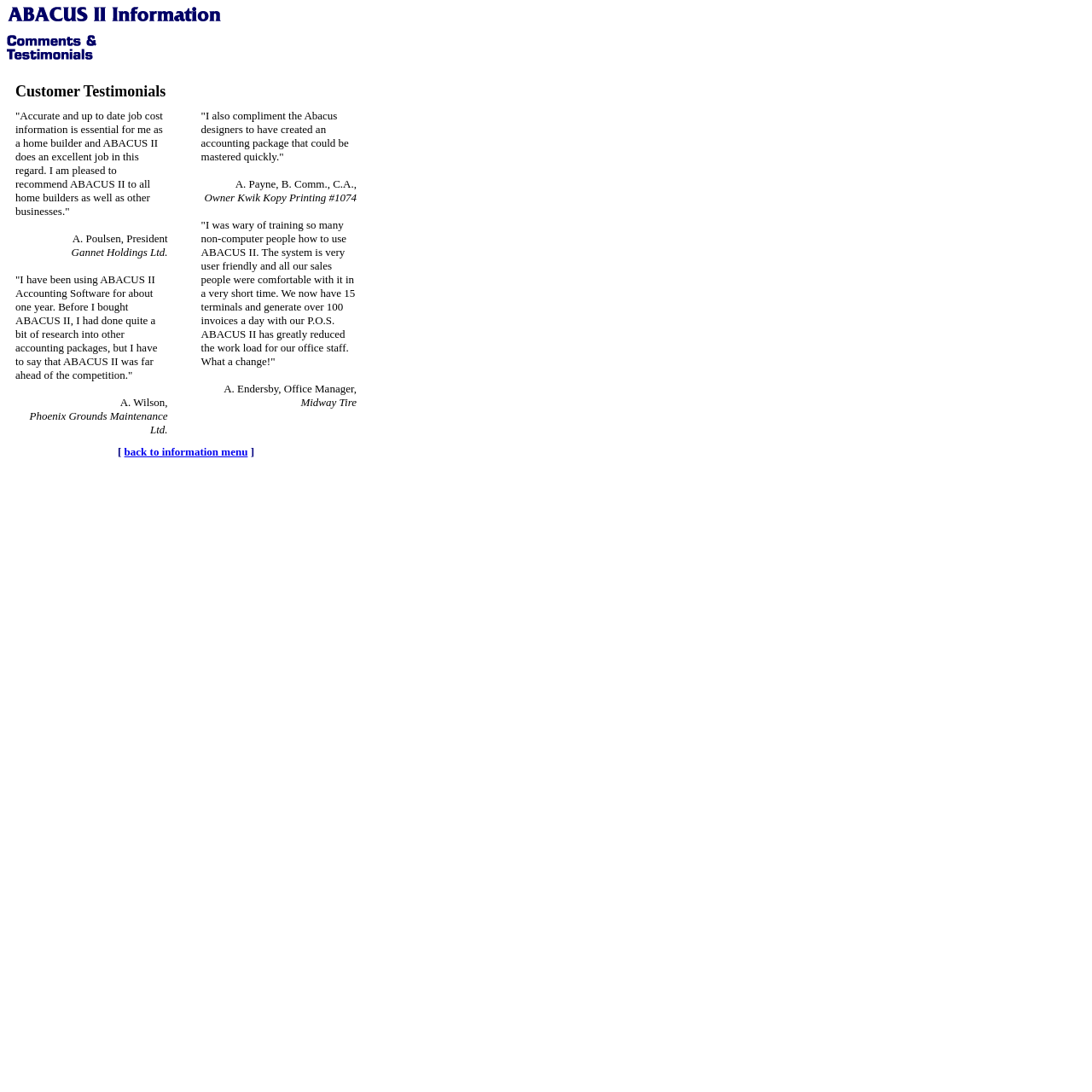Are the testimonials from individuals or companies?
Refer to the image and provide a detailed answer to the question.

I analyzed the text content of the testimonial elements, and I found that some testimonials mention individual names (e.g. A. Poulsen, A. Wilson, A. Payne), while others mention company names (e.g. Gannet Holdings Ltd, Phoenix Grounds Maintenance Ltd, Kwik Kopy Printing #1074, Midway Tire). Therefore, the answer is both individuals and companies.